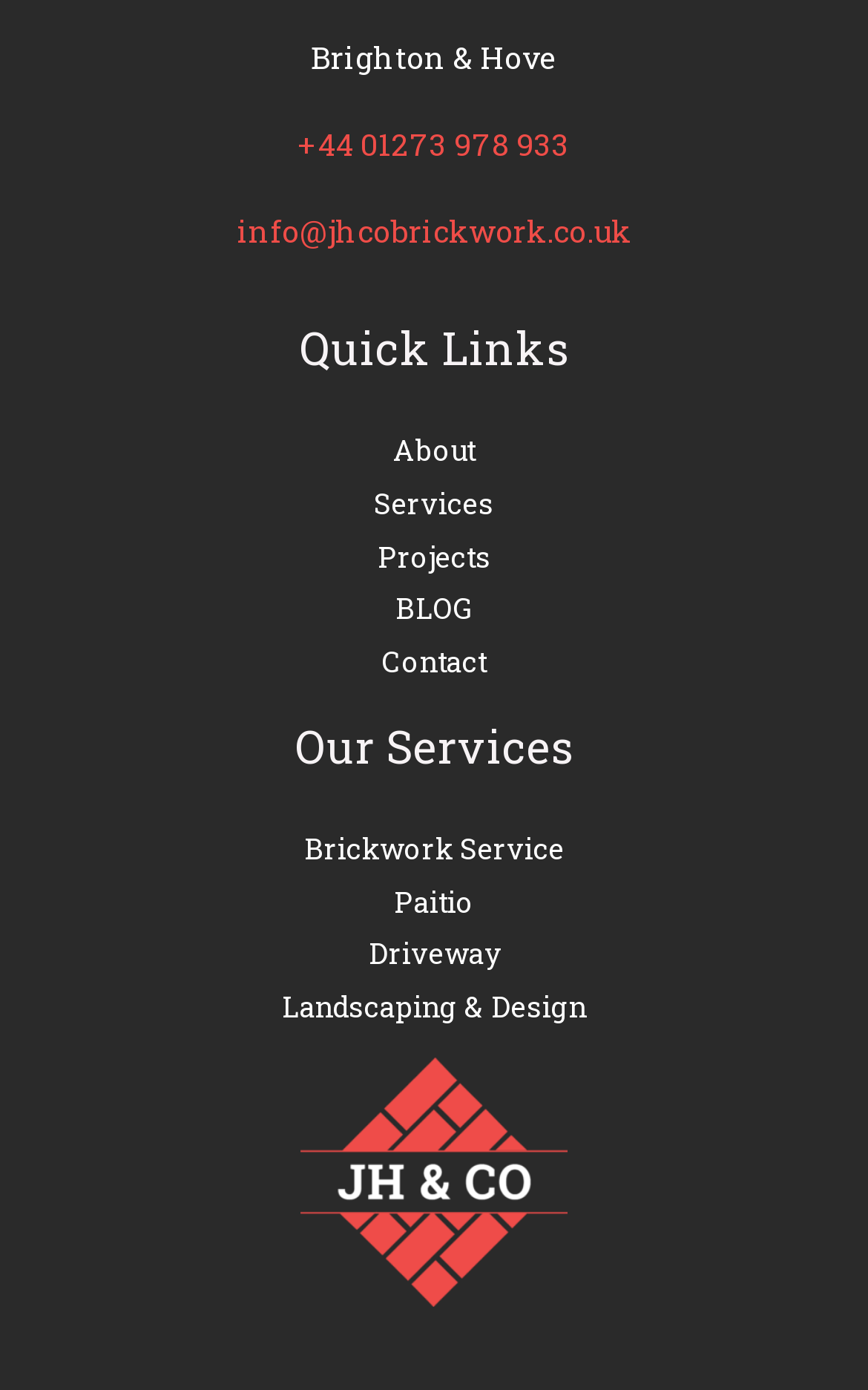Using the provided description: "Projects", find the bounding box coordinates of the corresponding UI element. The output should be four float numbers between 0 and 1, in the format [left, top, right, bottom].

[0.435, 0.387, 0.565, 0.413]